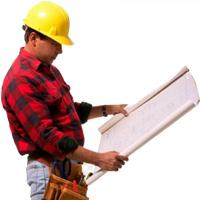Analyze the image and answer the question with as much detail as possible: 
What is attached to the worker's waist?

The worker has a tool belt attached to his waist, which indicates his readiness for hands-on work and suggests that he is prepared to take on various tasks related to construction or home improvement.